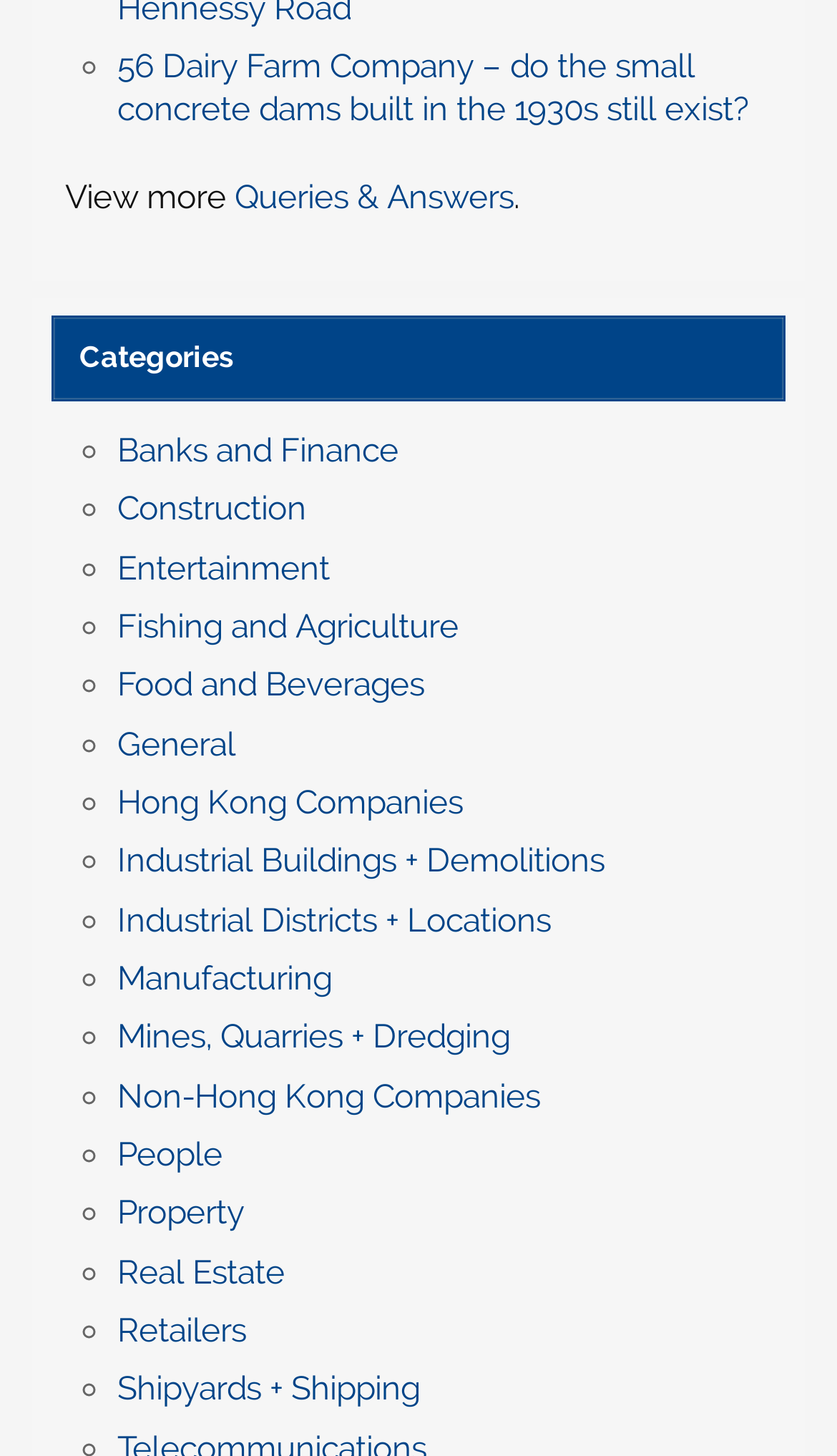Locate the bounding box coordinates of the element you need to click to accomplish the task described by this instruction: "Learn about Annual Boiler Service Cost".

None